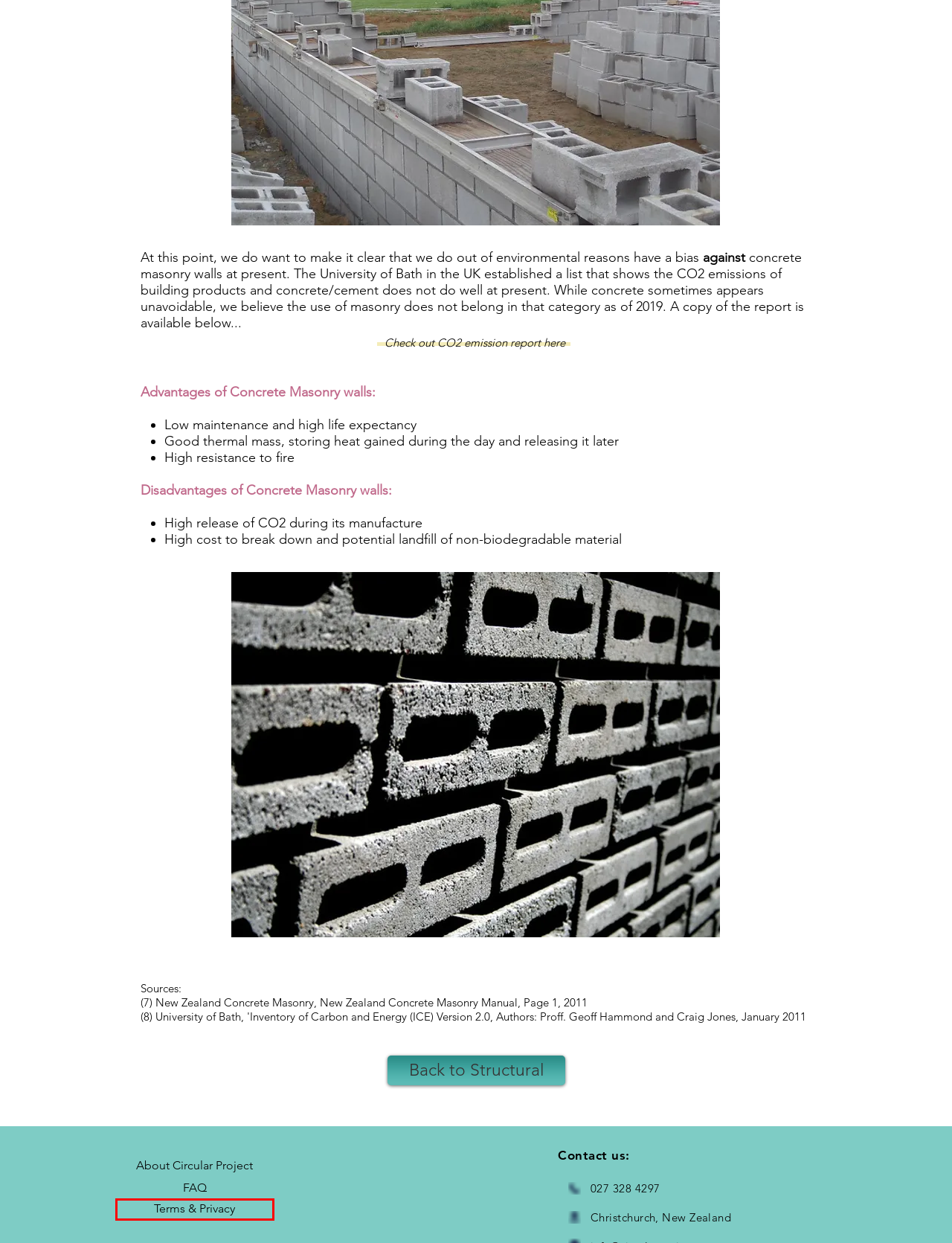Analyze the given webpage screenshot and identify the UI element within the red bounding box. Select the webpage description that best matches what you expect the new webpage to look like after clicking the element. Here are the candidates:
A. Terms & Conditions | Circular Project
B. Designers | Circular Project
C. About | Circular Project
D. Products | Circular Project | New Zealand
E. Homeowners | Circular Project
F. Structural | Circular Project | New Zealand
G. Blog | Circular Project | New Zealand
H. Your Better Building Consultant | Circular Project | New Zealand

A